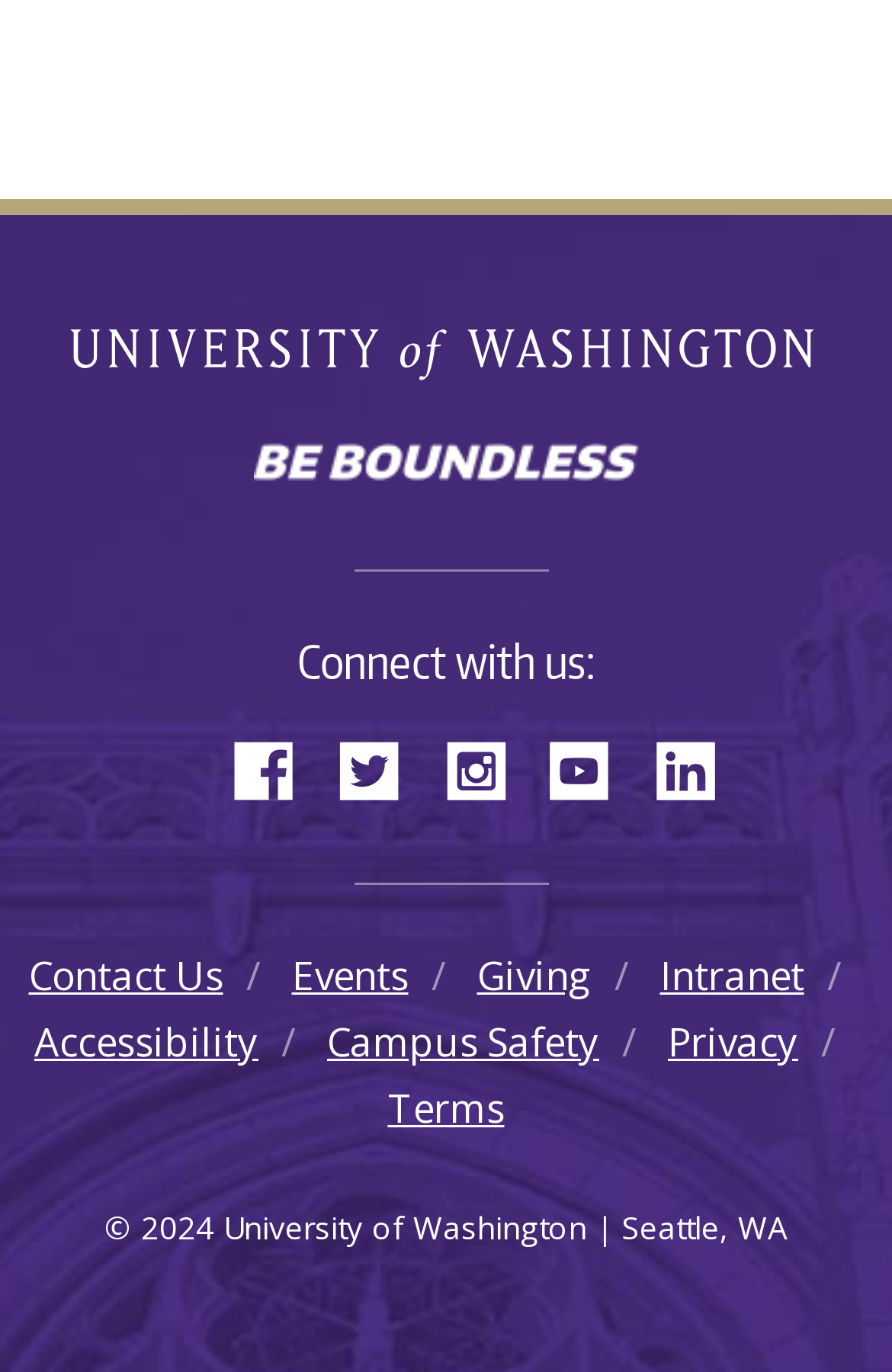Identify the bounding box for the UI element specified in this description: "John Holway". The coordinates must be four float numbers between 0 and 1, formatted as [left, top, right, bottom].

None